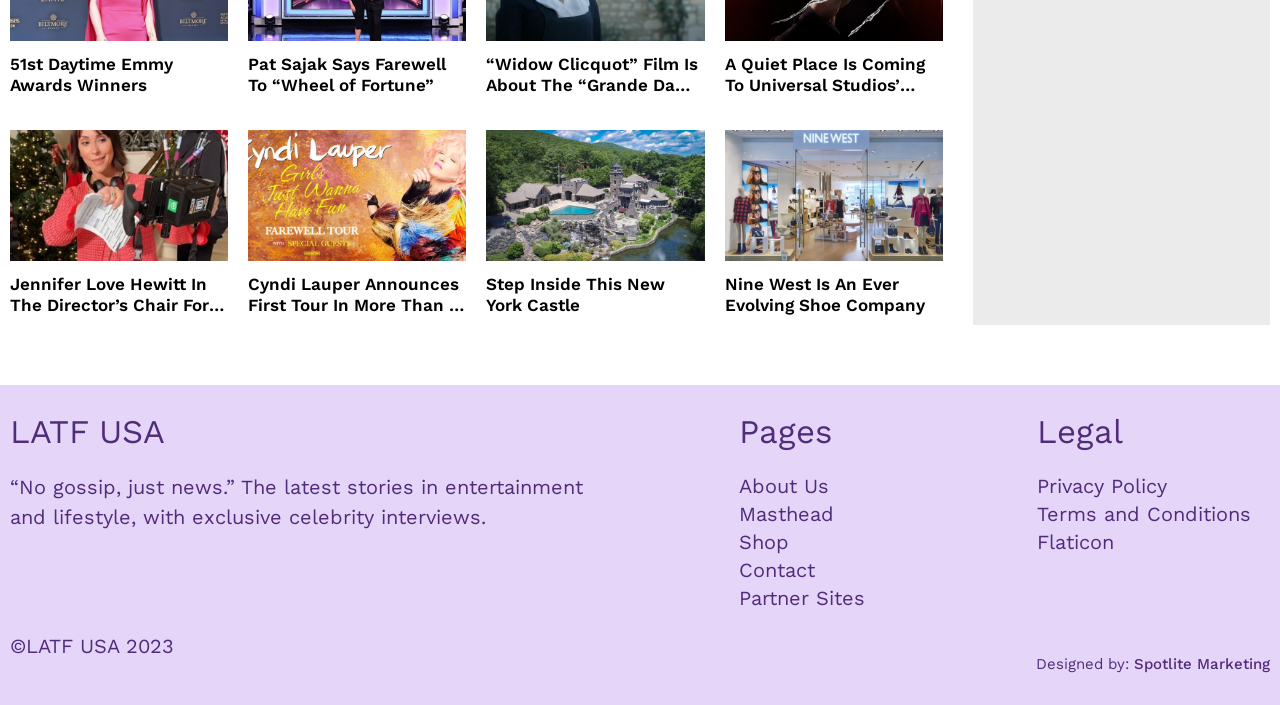What is the tagline of the website?
Using the image, give a concise answer in the form of a single word or short phrase.

No gossip, just news.